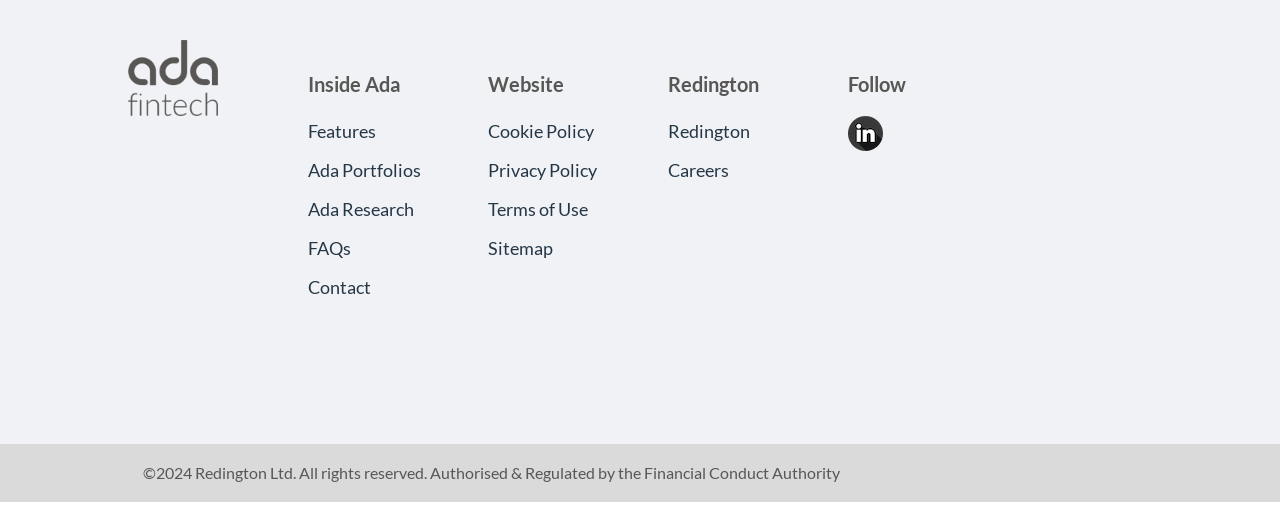Use the information in the screenshot to answer the question comprehensively: What is the name of the company with the logo?

The logo is located at the top left corner of the webpage, and it is an image with the text 'Ada Fintech Logo'. This suggests that the company's name is Ada Fintech.